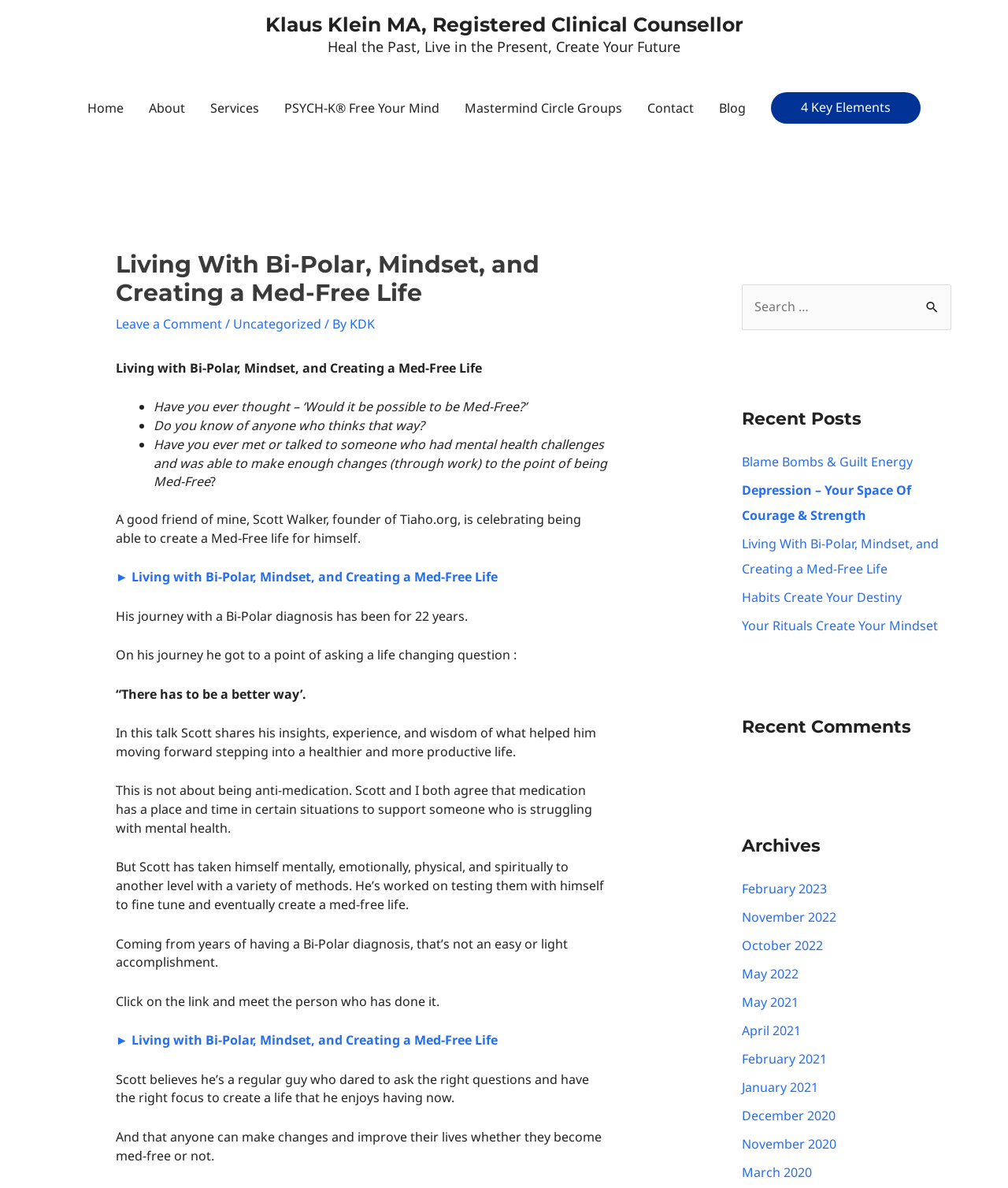Determine the bounding box coordinates for the clickable element to execute this instruction: "Read the 'Living With Bi-Polar, Mindset, and Creating a Med-Free Life' article". Provide the coordinates as four float numbers between 0 and 1, i.e., [left, top, right, bottom].

[0.13, 0.478, 0.493, 0.493]